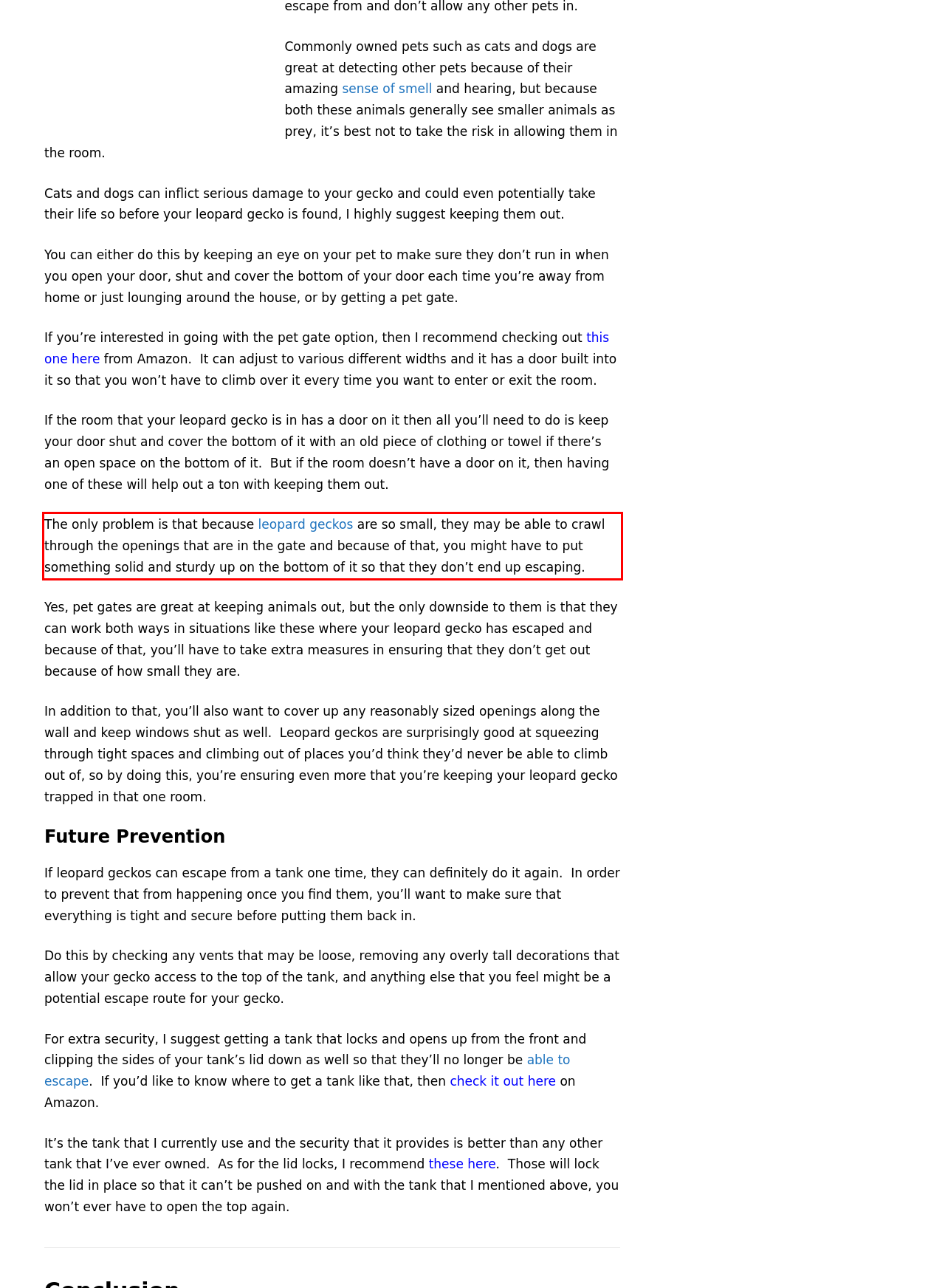Examine the screenshot of the webpage, locate the red bounding box, and perform OCR to extract the text contained within it.

The only problem is that because leopard geckos are so small, they may be able to crawl through the openings that are in the gate and because of that, you might have to put something solid and sturdy up on the bottom of it so that they don’t end up escaping.